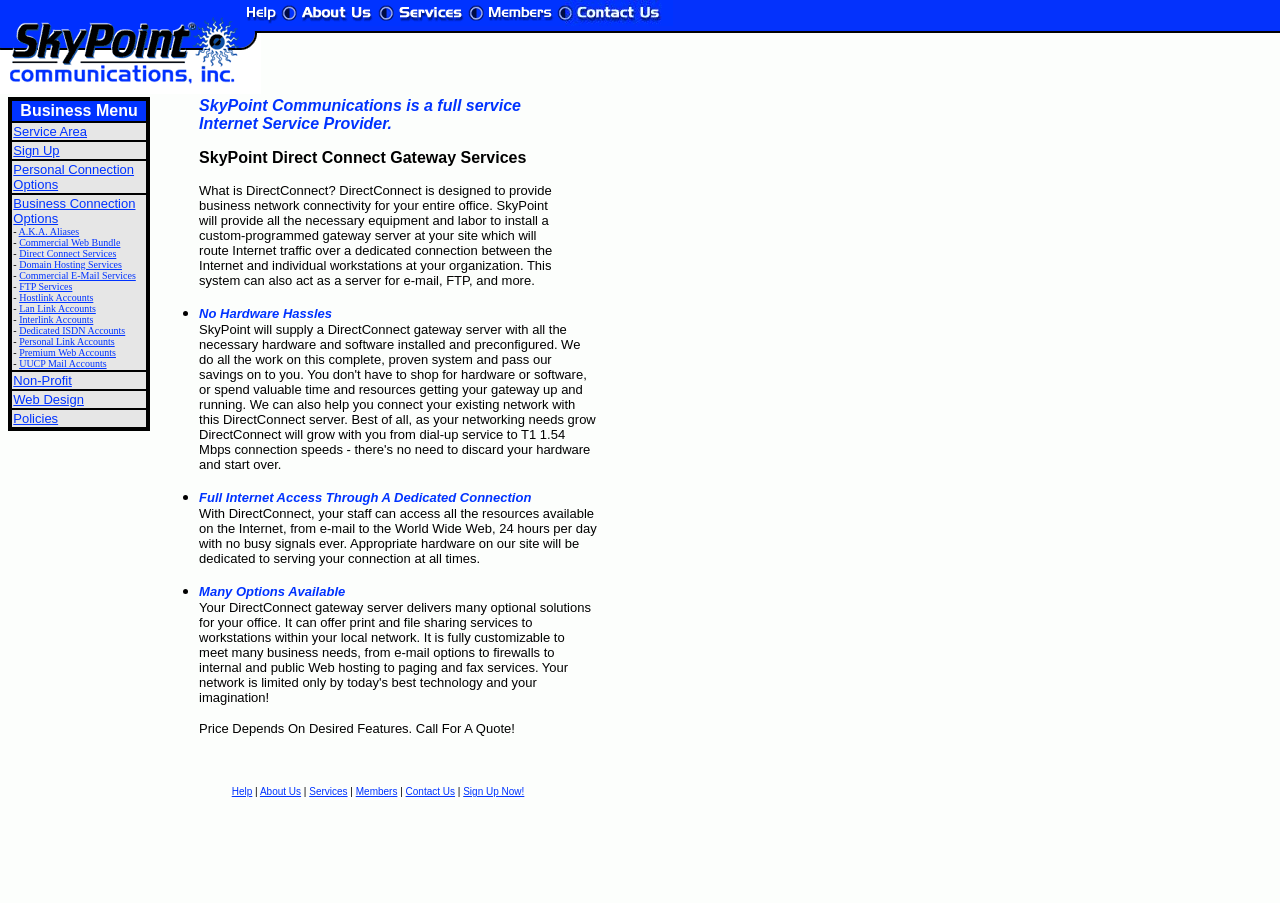Identify the bounding box coordinates of the region that should be clicked to execute the following instruction: "Sign up for services".

[0.01, 0.158, 0.047, 0.175]